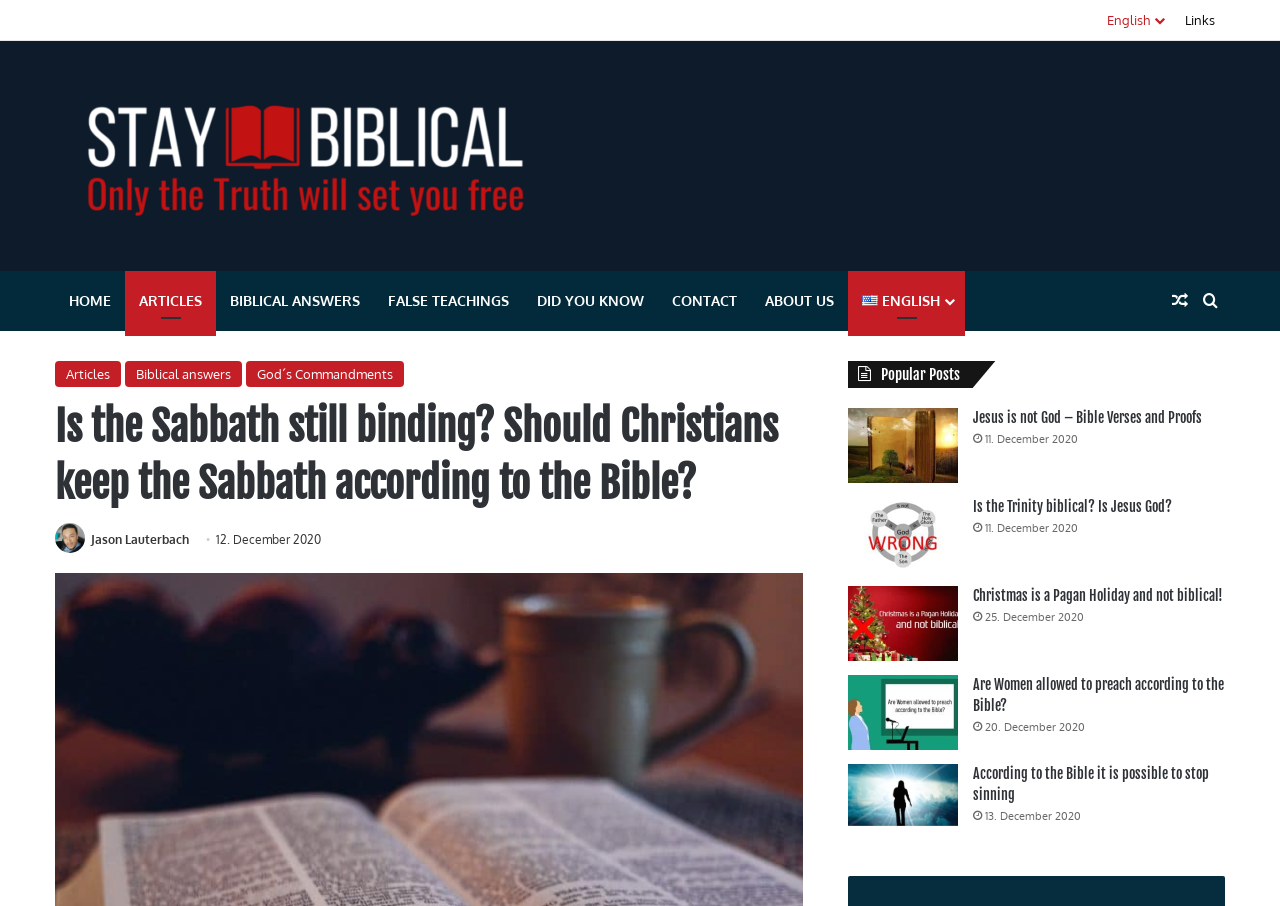Provide the bounding box coordinates of the HTML element this sentence describes: "Did you know". The bounding box coordinates consist of four float numbers between 0 and 1, i.e., [left, top, right, bottom].

[0.409, 0.299, 0.514, 0.365]